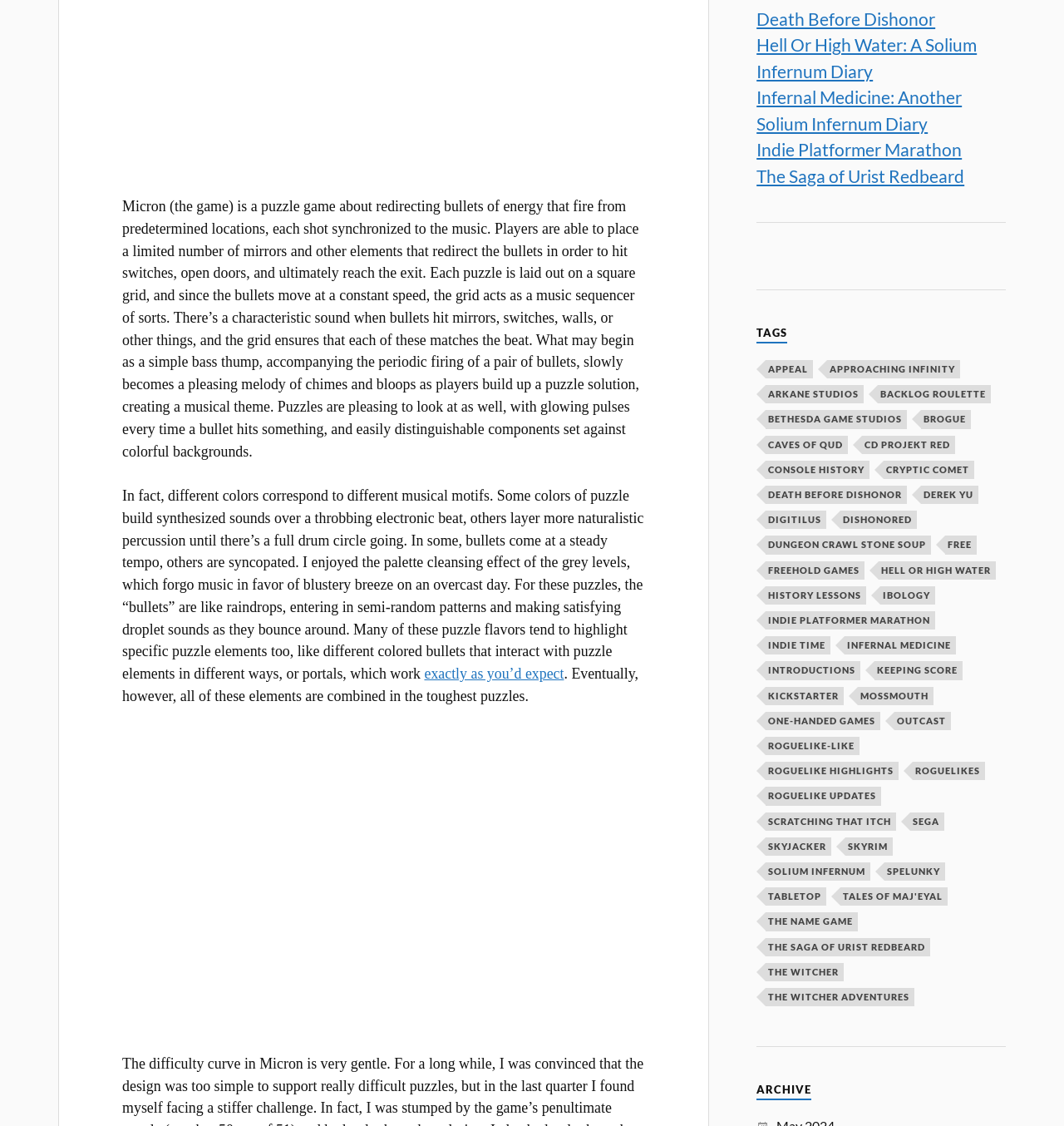Can you find the bounding box coordinates for the element to click on to achieve the instruction: "Follow the link 'Drip drop.'"?

[0.115, 0.898, 0.606, 0.912]